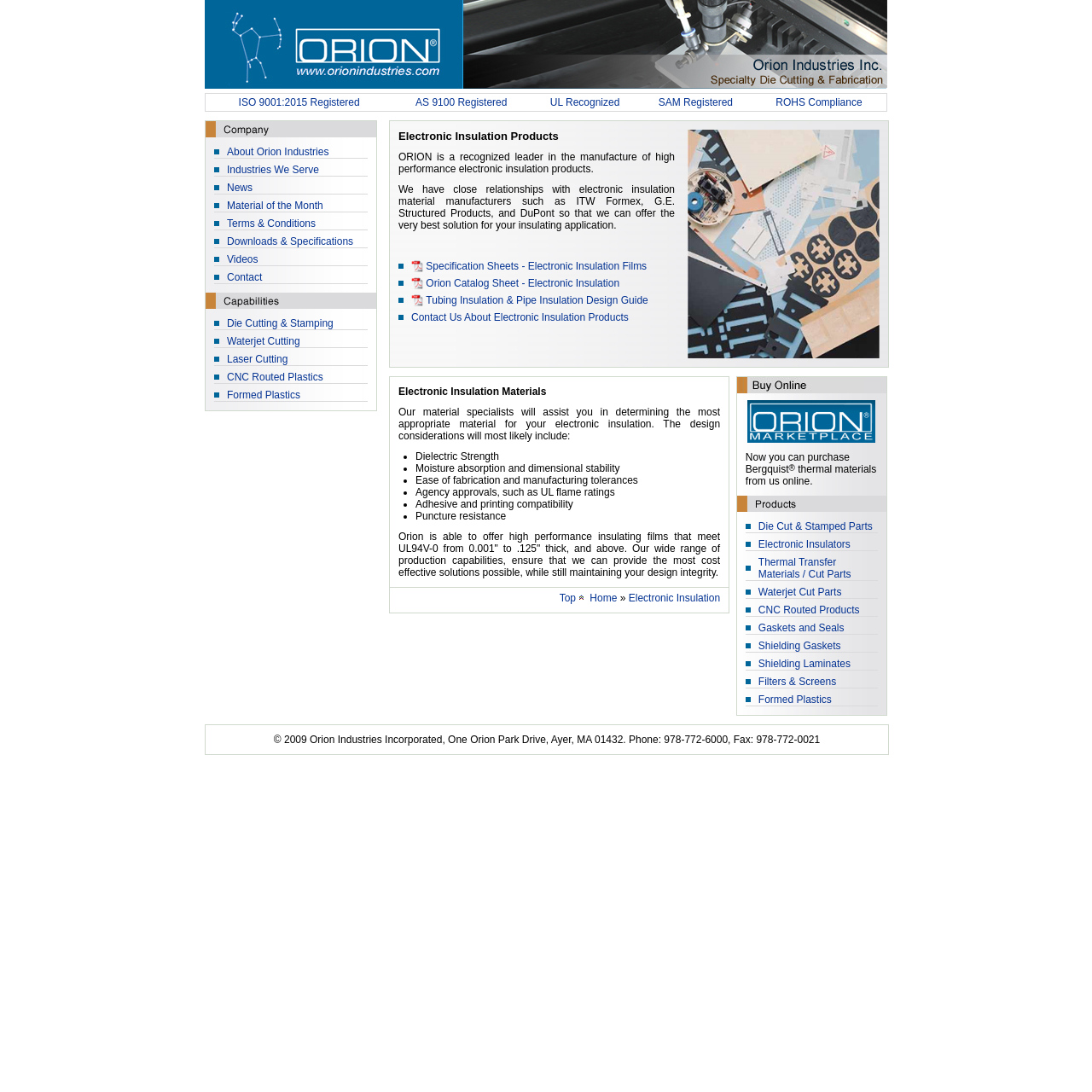Please locate the bounding box coordinates of the element that should be clicked to complete the given instruction: "Click on the 'ISO 9001:2015 Registered' link".

[0.218, 0.088, 0.329, 0.099]